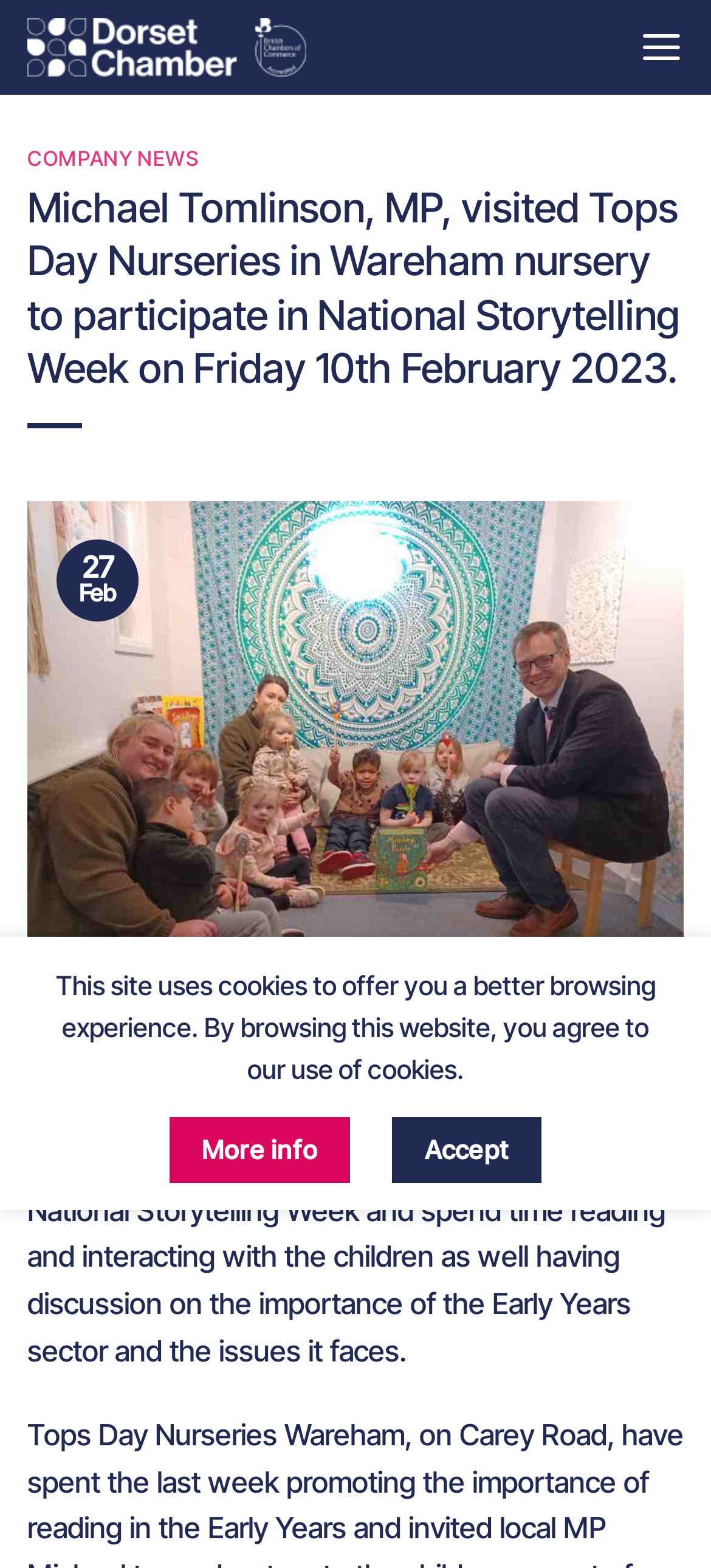Create a detailed narrative describing the layout and content of the webpage.

The webpage is about Michael Tomlinson MP's visit to Tops Day Nurseries in Wareham to participate in National Storytelling Week. At the top left of the page, there is a link to skip to the content. Next to it, there is a link to "Dorset Chamber" accompanied by an image with the same name. 

On the top right, there is a menu link that, when expanded, reveals a header section with two headings: "COMPANY NEWS" and the title of the article about Michael Tomlinson's visit. Below the title, there is a link to the article and a layout table with the date "27 Feb" written in it.

The main content of the page is a paragraph of text that summarizes Michael Tomlinson's visit, including his activities and discussions during the event. This text is located below the header section and takes up most of the page.

At the bottom of the page, there is a notice about the site using cookies, with links to "More info" and "Accept" on the right side of the notice.